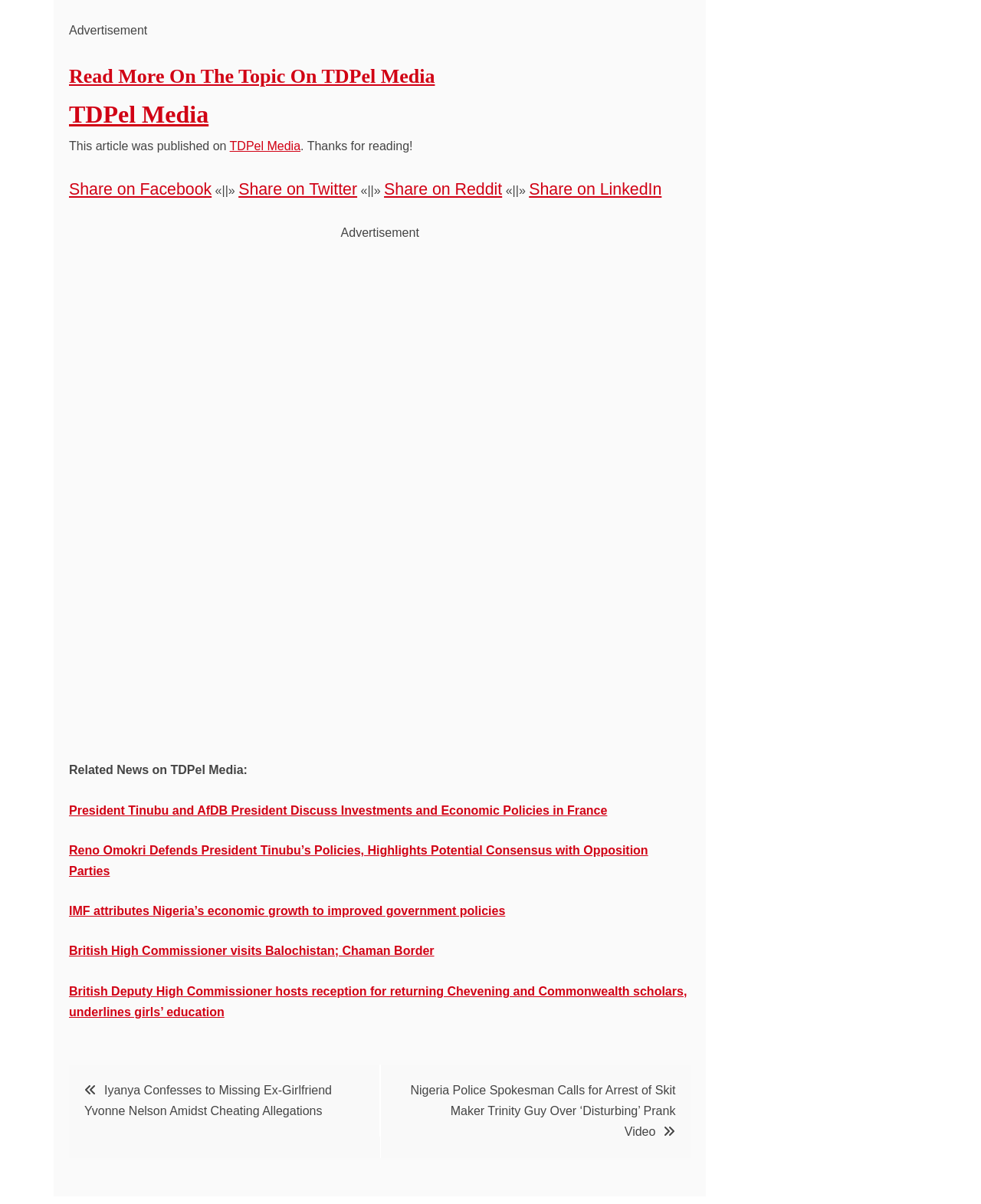Provide the bounding box coordinates for the area that should be clicked to complete the instruction: "Download the Vital Signs App".

[0.07, 0.601, 0.704, 0.612]